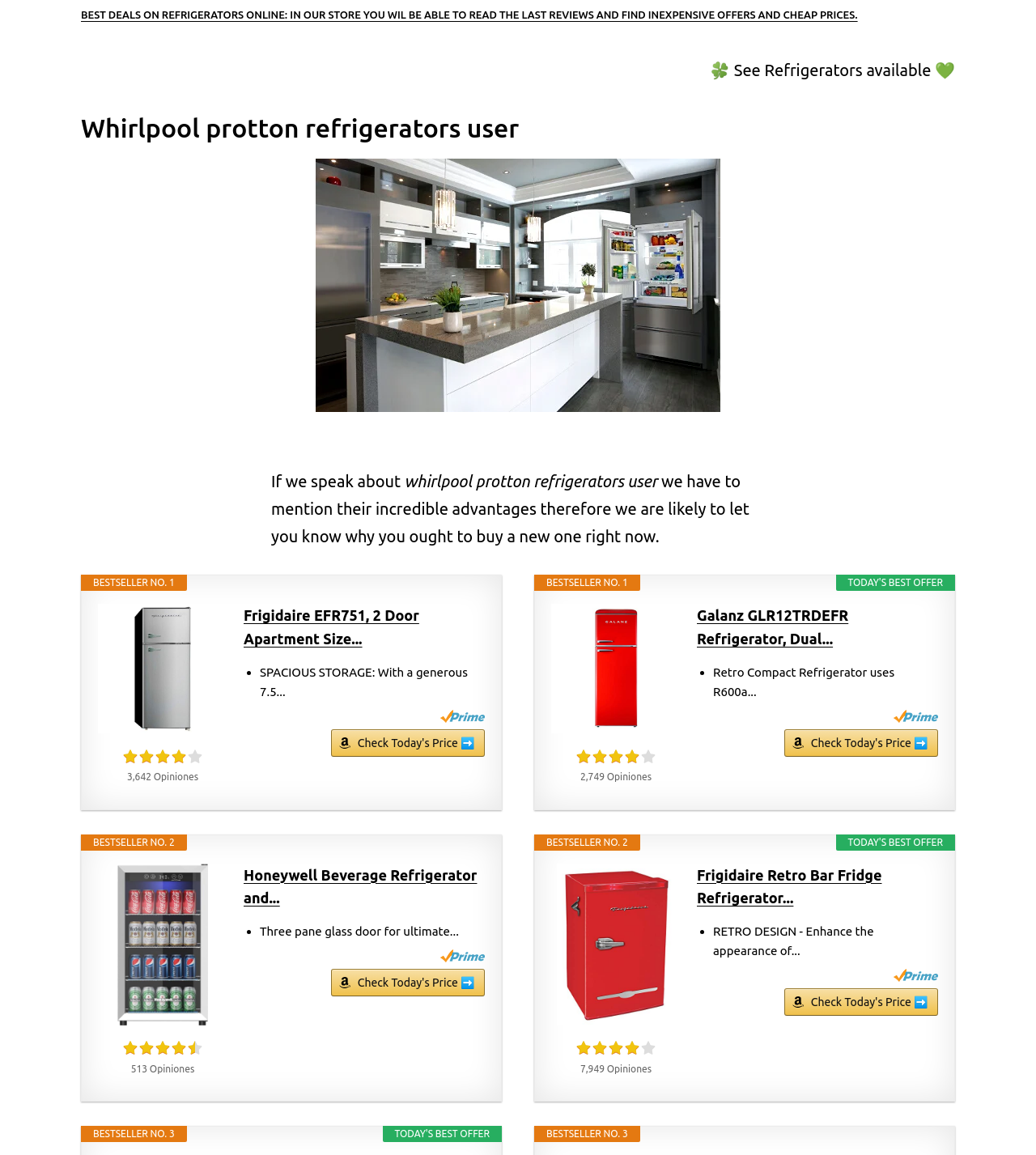Given the description of a UI element: "2024 Directory of Suppliers", identify the bounding box coordinates of the matching element in the webpage screenshot.

None